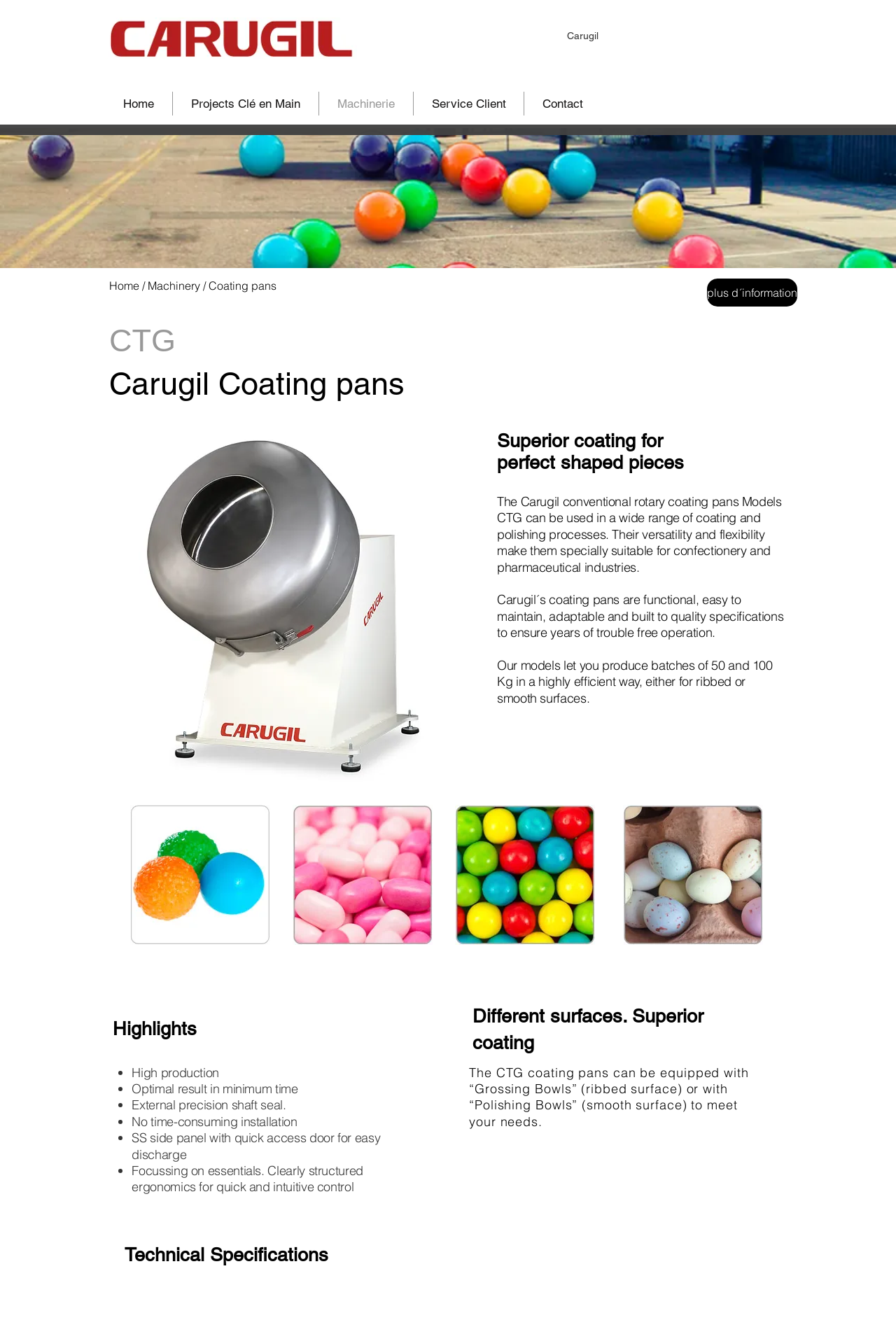Locate the bounding box coordinates of the region to be clicked to comply with the following instruction: "Click on the 'Machinerie' link". The coordinates must be four float numbers between 0 and 1, in the form [left, top, right, bottom].

[0.356, 0.069, 0.461, 0.087]